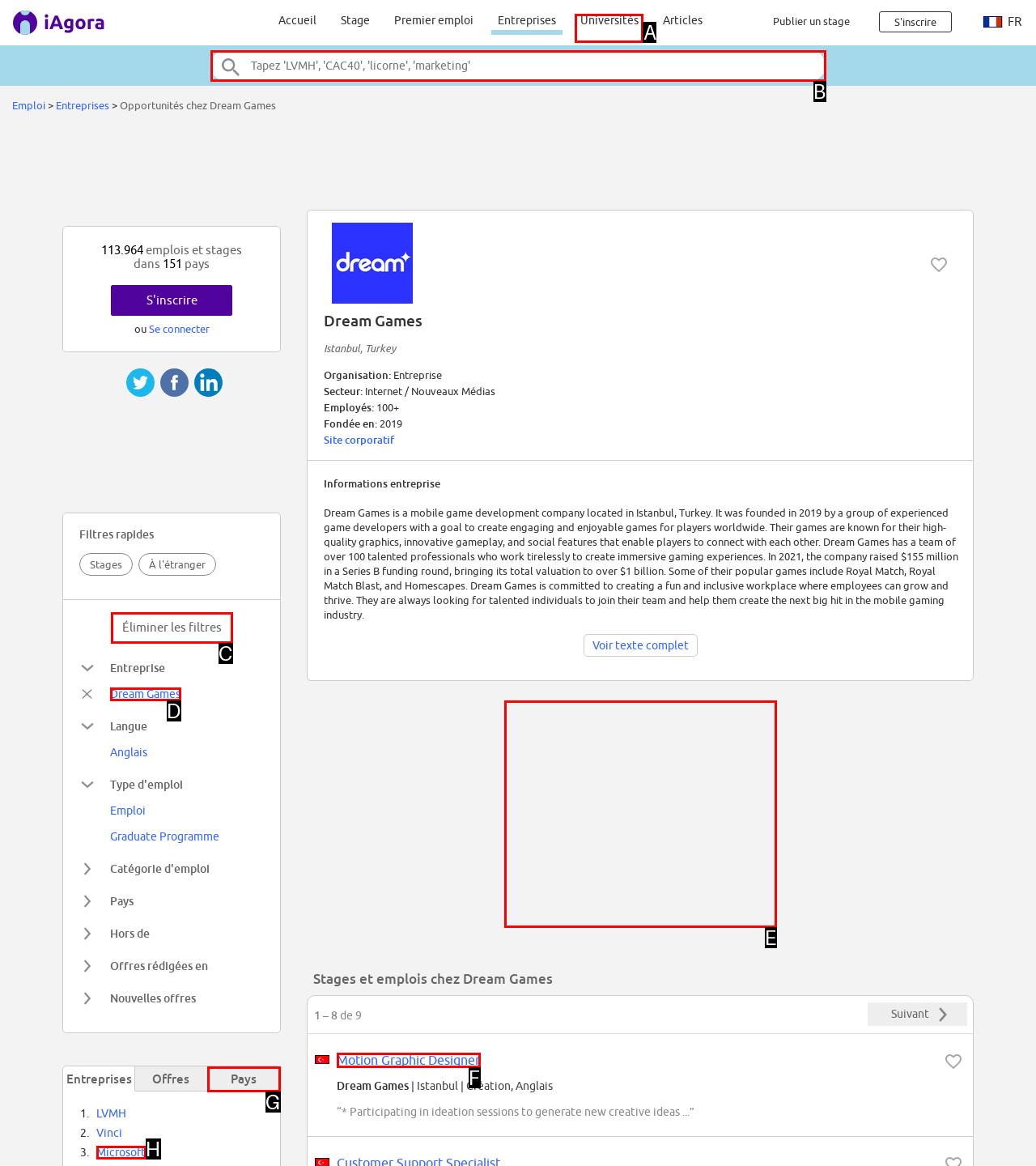Identify the option that corresponds to the description: aria-label="Advertisement" name="aswift_2" title="Advertisement". Provide only the letter of the option directly.

E